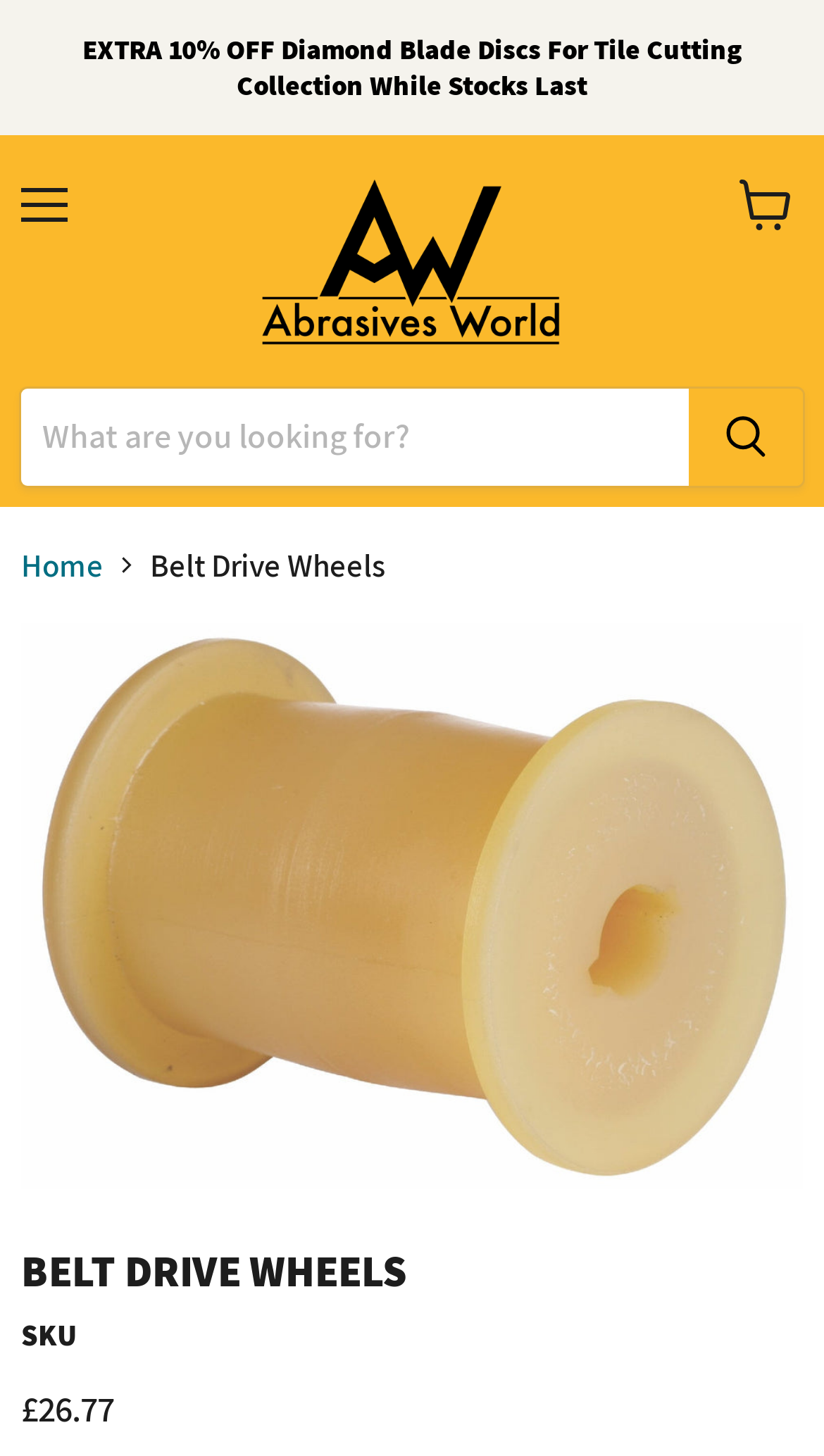Extract the bounding box coordinates of the UI element described: "alt="https://rightlines.co.uk/"". Provide the coordinates in the format [left, top, right, bottom] with values ranging from 0 to 1.

[0.286, 0.108, 0.714, 0.253]